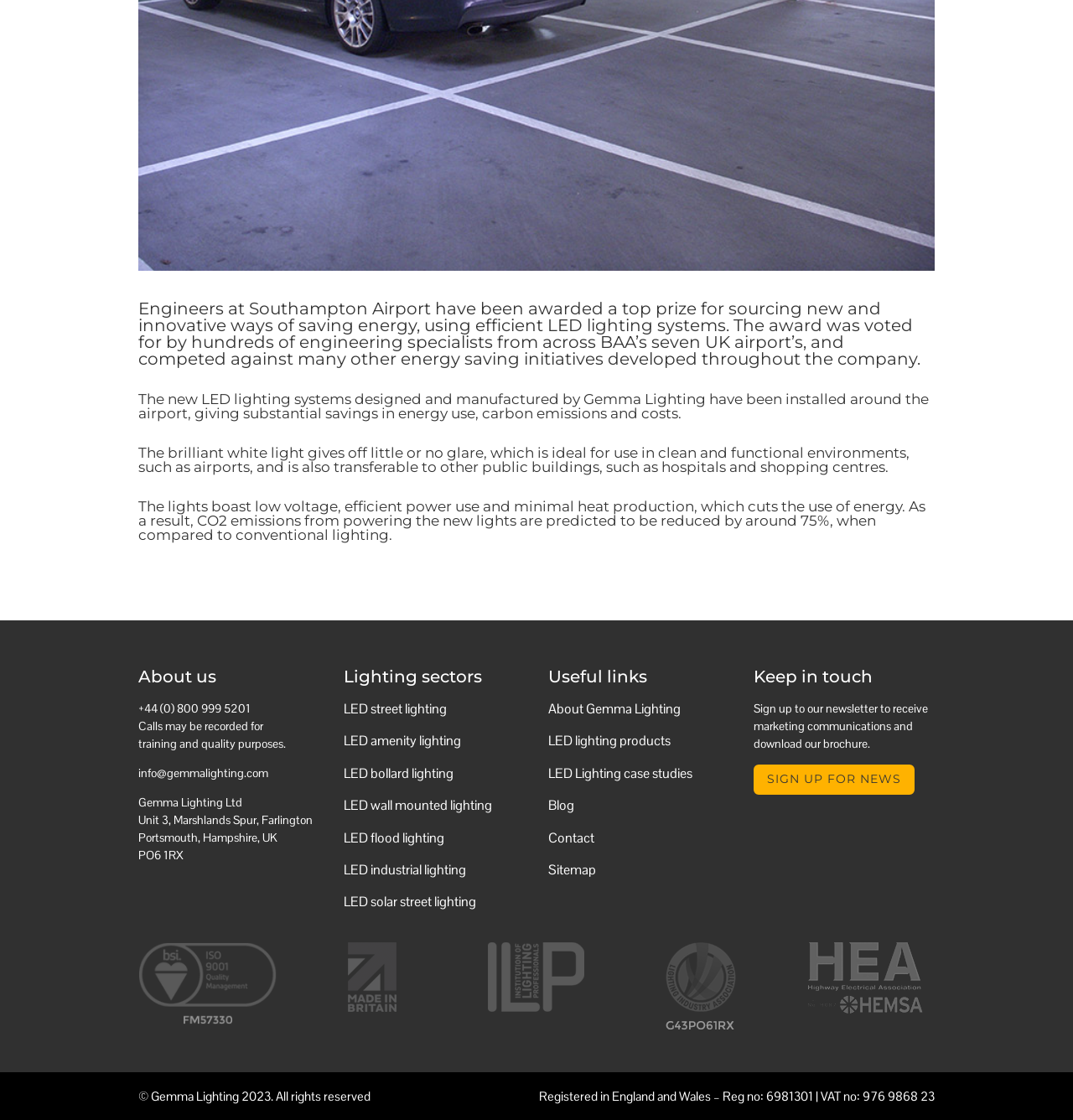Extract the bounding box coordinates for the HTML element that matches this description: "LED Lighting case studies". The coordinates should be four float numbers between 0 and 1, i.e., [left, top, right, bottom].

[0.511, 0.682, 0.646, 0.698]